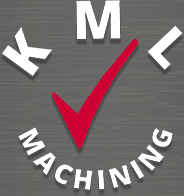What does the stylized red checkmark signify?
Please answer the question with a detailed response using the information from the screenshot.

The caption explains that the stylized red checkmark arcs gracefully underneath the letters, signifying quality and approval, which implies that the checkmark is a symbol of excellence and validation.